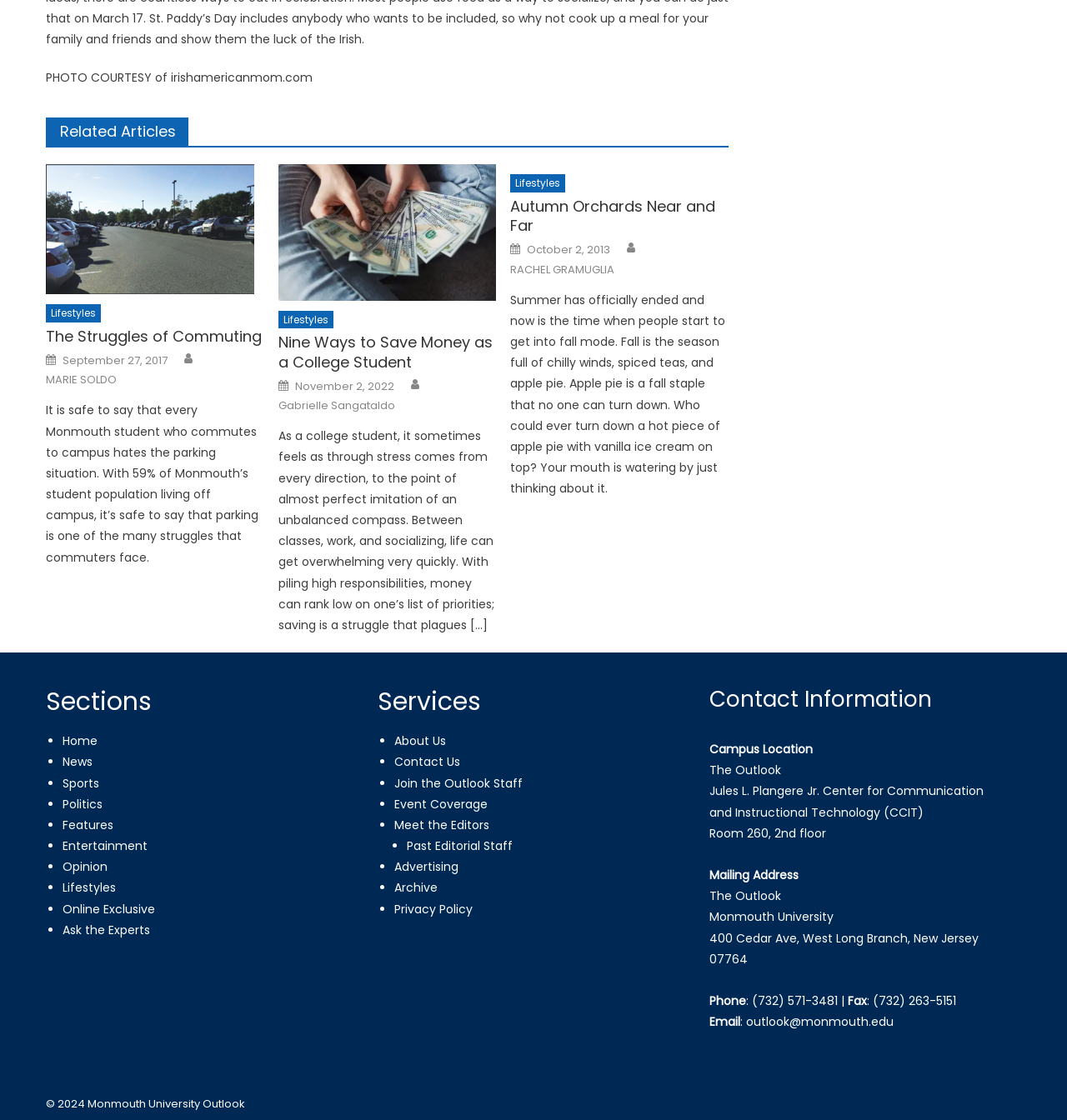Determine the bounding box coordinates of the clickable element to complete this instruction: "Contact 'MARIE SOLDO'". Provide the coordinates in the format of four float numbers between 0 and 1, [left, top, right, bottom].

[0.043, 0.333, 0.11, 0.346]